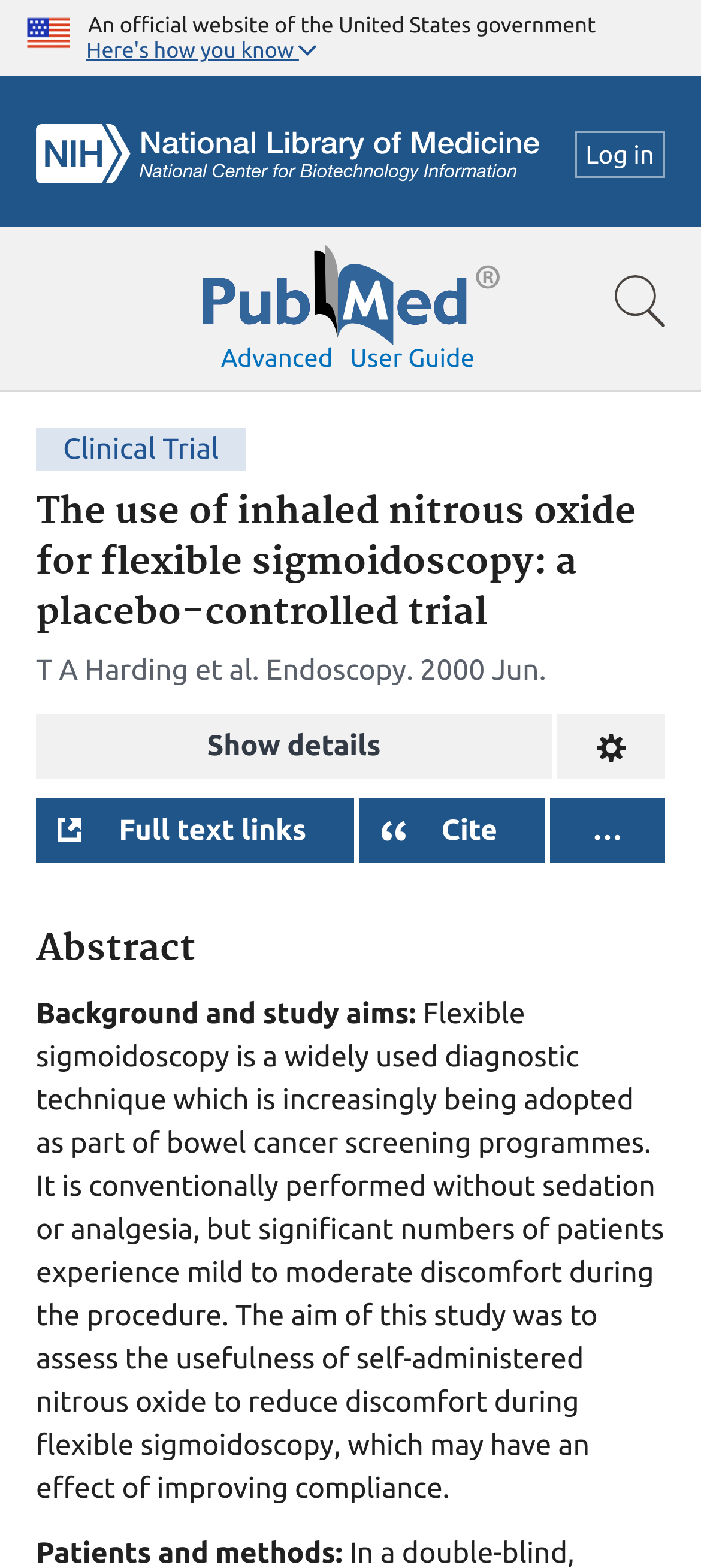Create a detailed description of the webpage's content and layout.

The webpage appears to be a scientific article from PubMed, a government website. At the top, there is a U.S. flag icon and a text stating "An official website of the United States government". Below this, there is a button labeled "Here's how you know" and a search bar that spans the entire width of the page.

On the top-right corner, there are links to "NCBI Logo", "Log in", and a search bar toggle button. Below this, there is a PubMed logo and links to "Advanced" and "User guide".

The main content of the page is divided into sections. The first section has a heading "The use of inhaled nitrous oxide for flexible sigmoidoscopy: a placebo-controlled trial" and provides information about the authors, including "T A Harding et al." and the publication details, such as the journal "Endoscopy" and the publication date "2000 Jun".

Below this, there are buttons to "Show details" and "Change format". Further down, there are buttons to access "Full text links", "Cite" in different styles, and an ellipsis button that likely provides additional options.

The next section is labeled "Abstract" and provides a summary of the article. The abstract is divided into two paragraphs, with the first paragraph describing the background and study aims of the research, and the second paragraph detailing the purpose of the study, which is to assess the usefulness of self-administered nitrous oxide to reduce discomfort during flexible sigmoidoscopy.